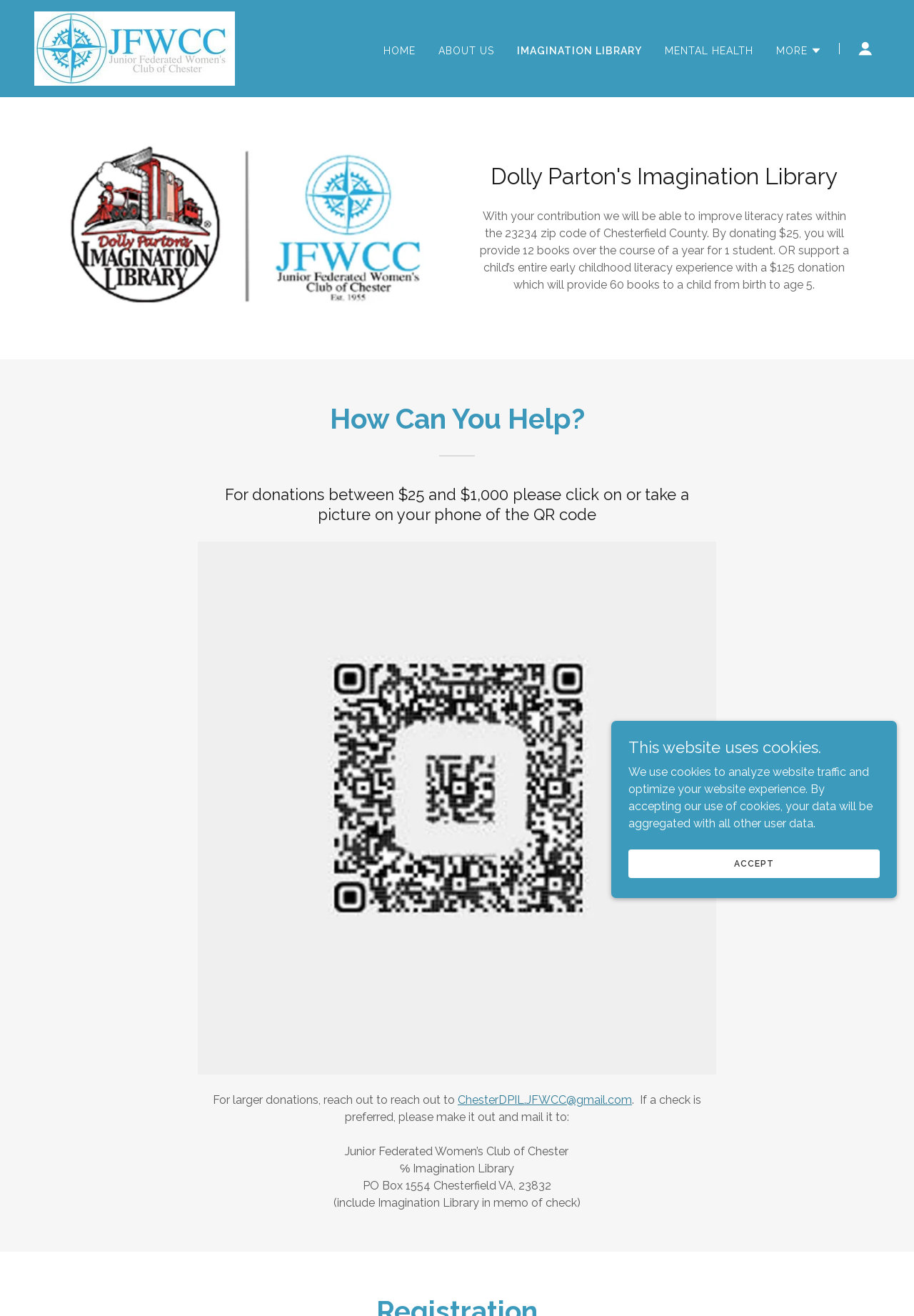Please find the bounding box coordinates for the clickable element needed to perform this instruction: "Click on Junior Federated Women's Club of Chester".

[0.038, 0.031, 0.257, 0.041]